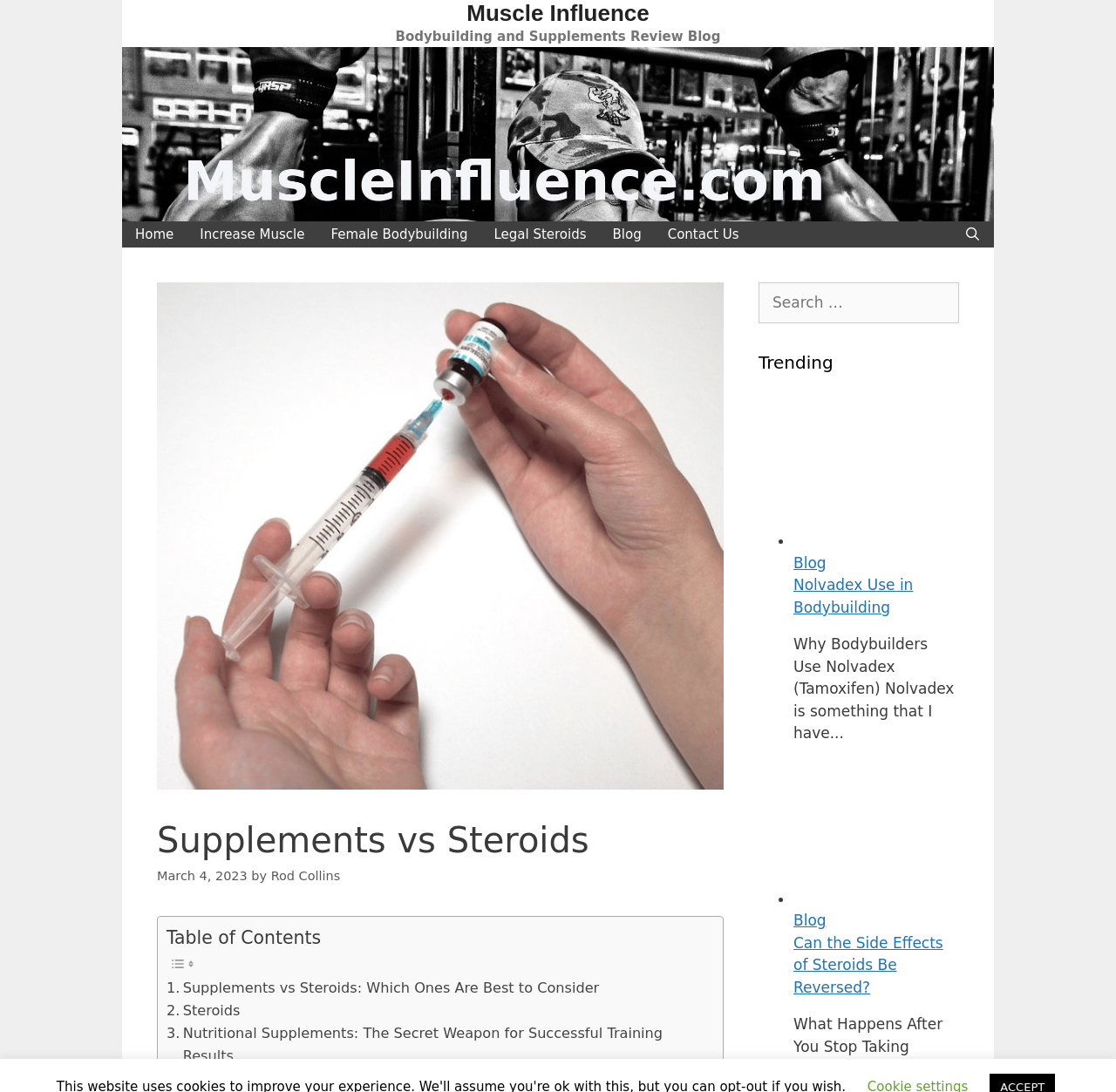Can you find the bounding box coordinates for the element that needs to be clicked to execute this instruction: "Check the 'Trending' section"? The coordinates should be given as four float numbers between 0 and 1, i.e., [left, top, right, bottom].

[0.68, 0.323, 0.747, 0.342]